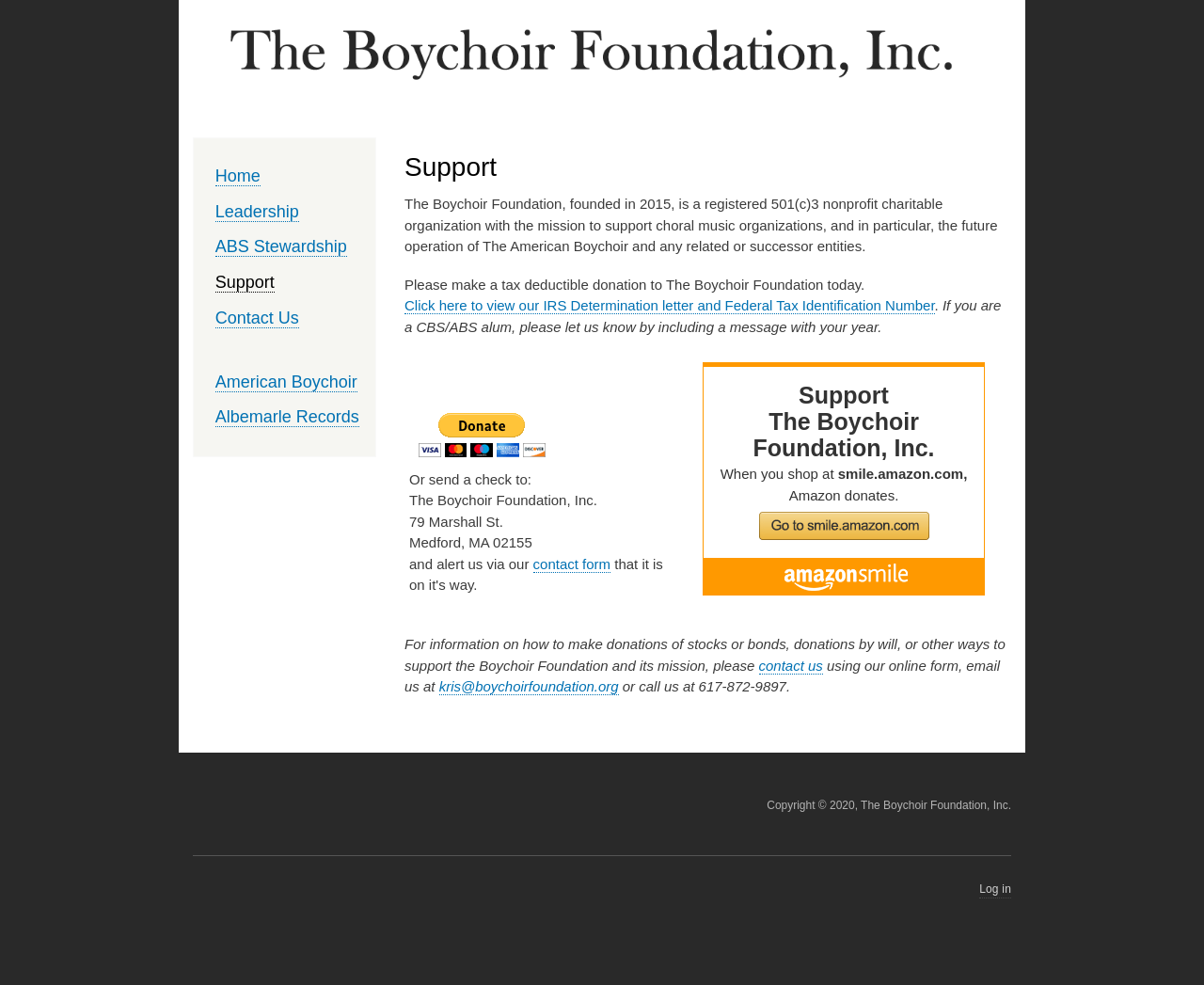What is the purpose of the 'Support' page?
Using the details shown in the screenshot, provide a comprehensive answer to the question.

The 'Support' page appears to be dedicated to providing information and resources for individuals who want to support the Boychoir Foundation, including making donations, contacting the organization, and learning about its mission.